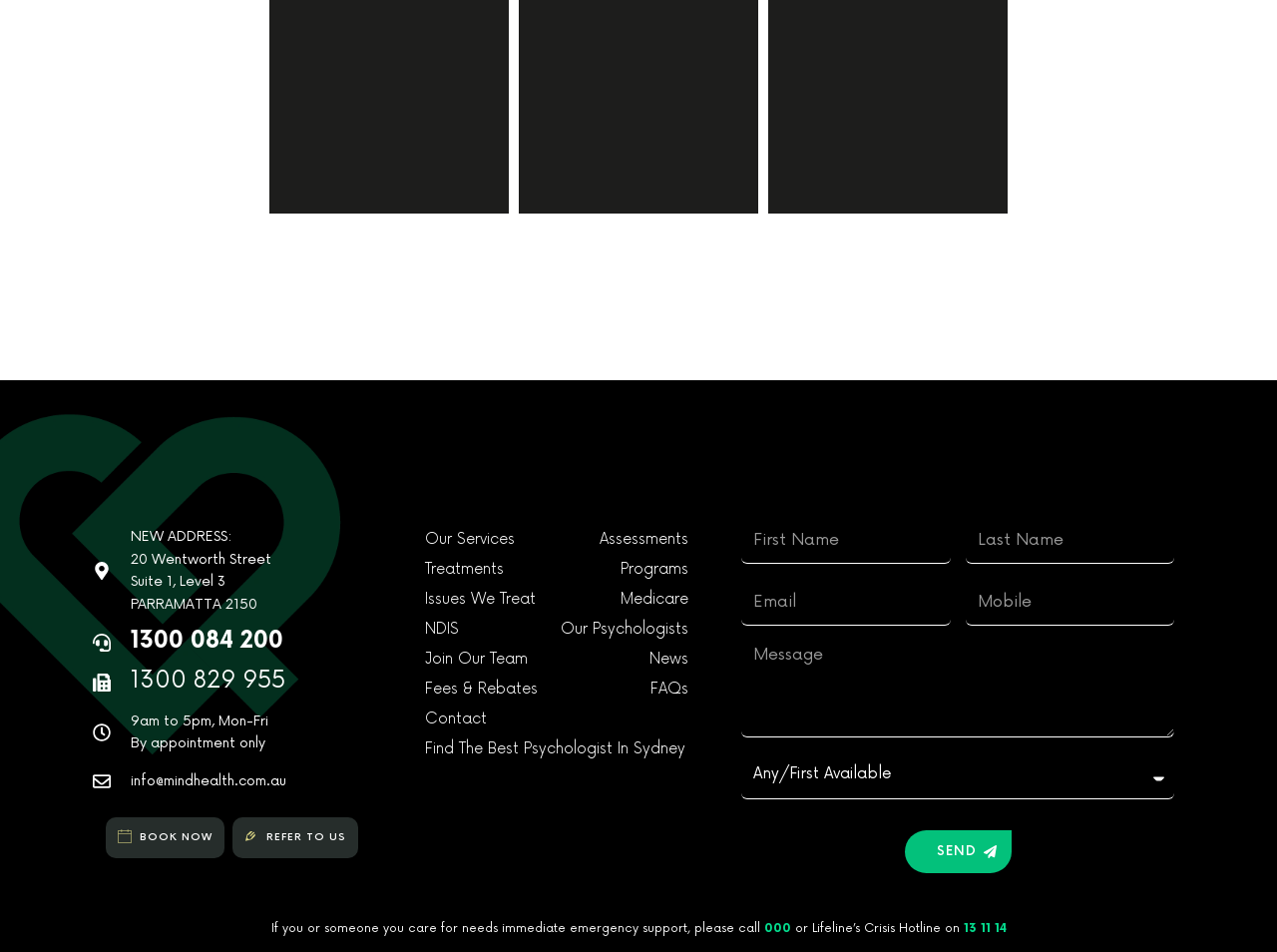Locate the bounding box coordinates of the segment that needs to be clicked to meet this instruction: "Click the 'BOOK NOW' button".

[0.082, 0.858, 0.176, 0.901]